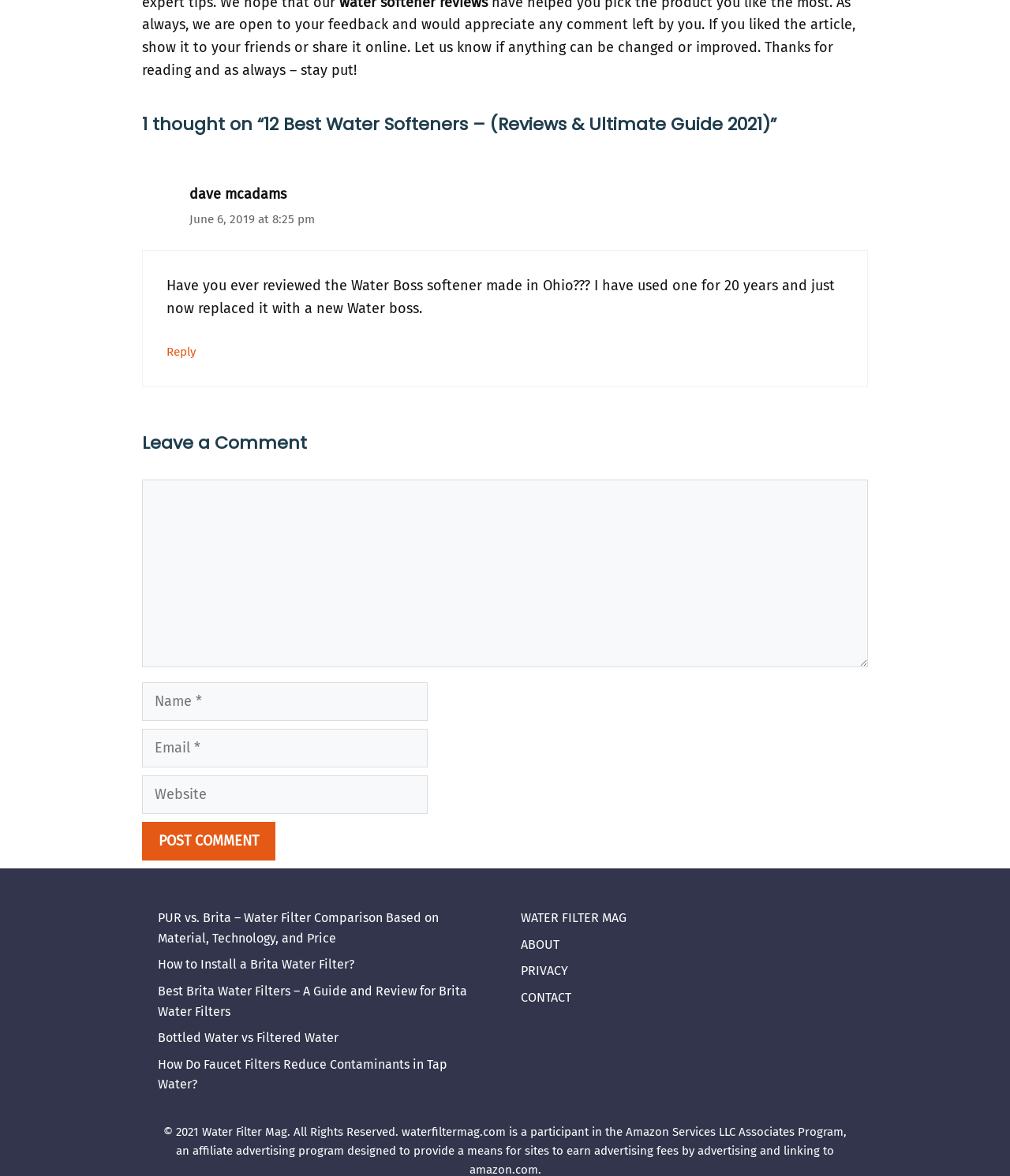How many comments are there on this article?
From the details in the image, answer the question comprehensively.

I counted the number of comments by looking at the comment section, which is indicated by the 'Comment meta' element. There is only one comment from 'dave mcadams'.